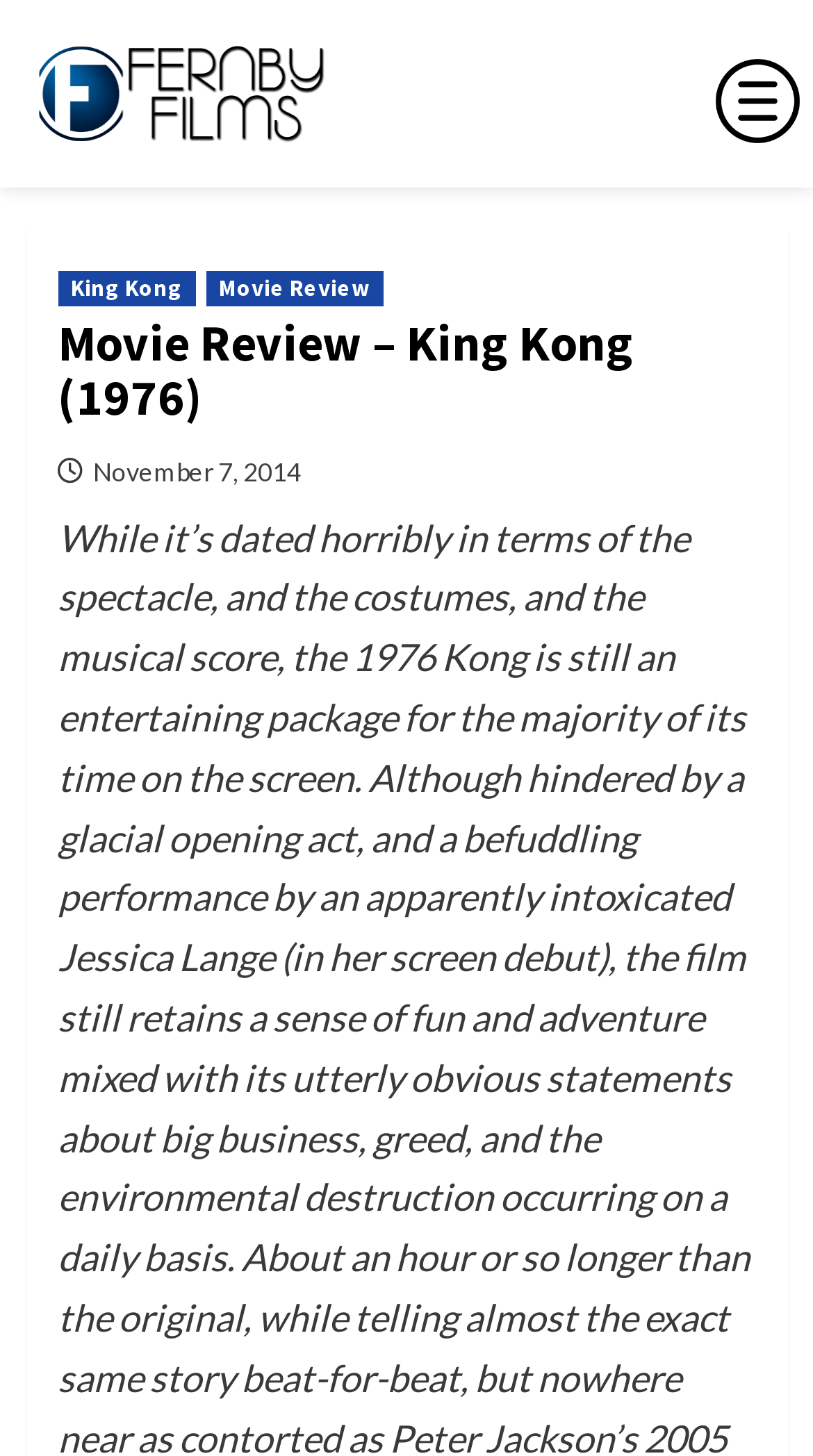Respond with a single word or phrase:
How many menu icons are present at the top right corner?

One